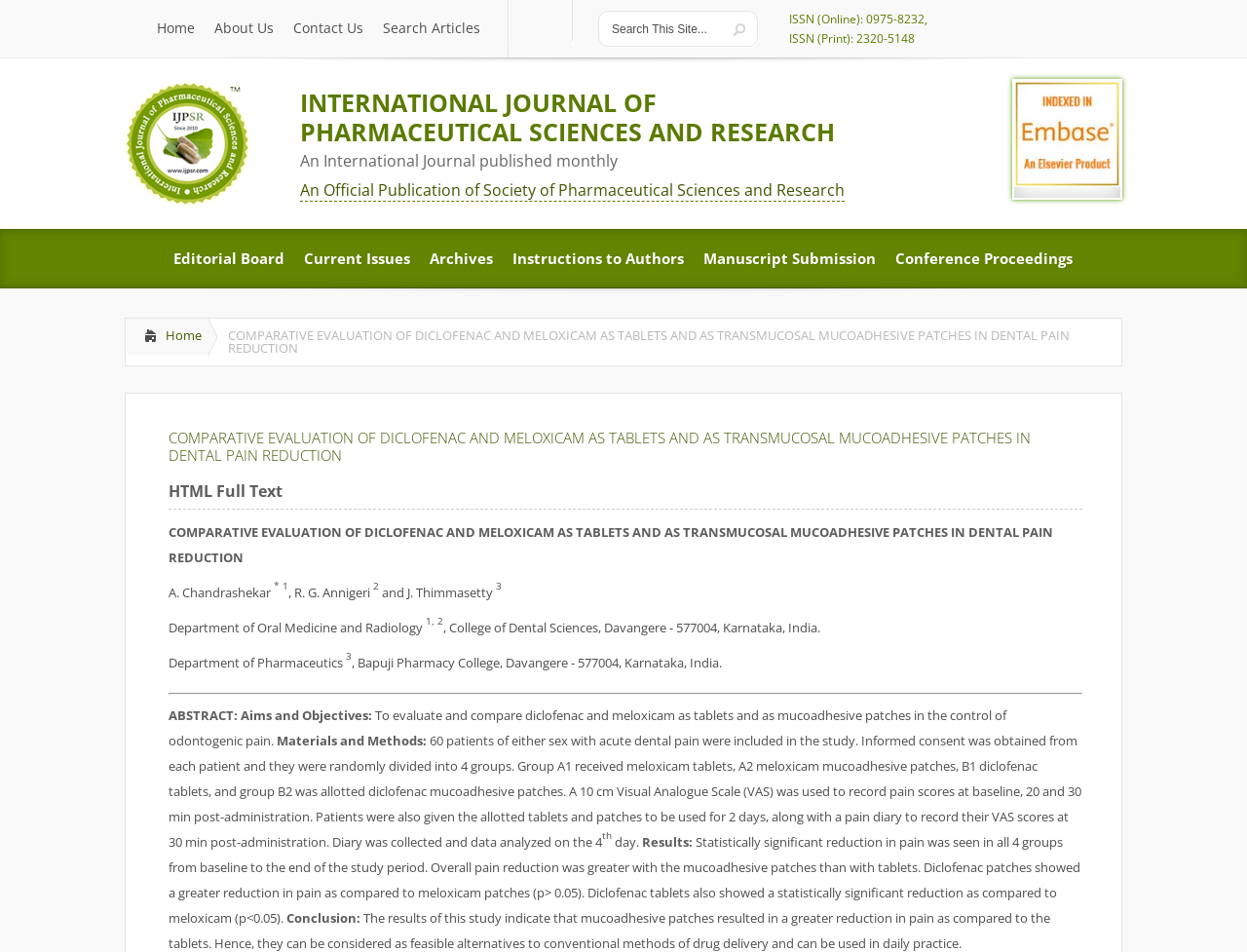Use a single word or phrase to answer the question:
What is the ISSN of the journal?

0975-8232, 2320-5148